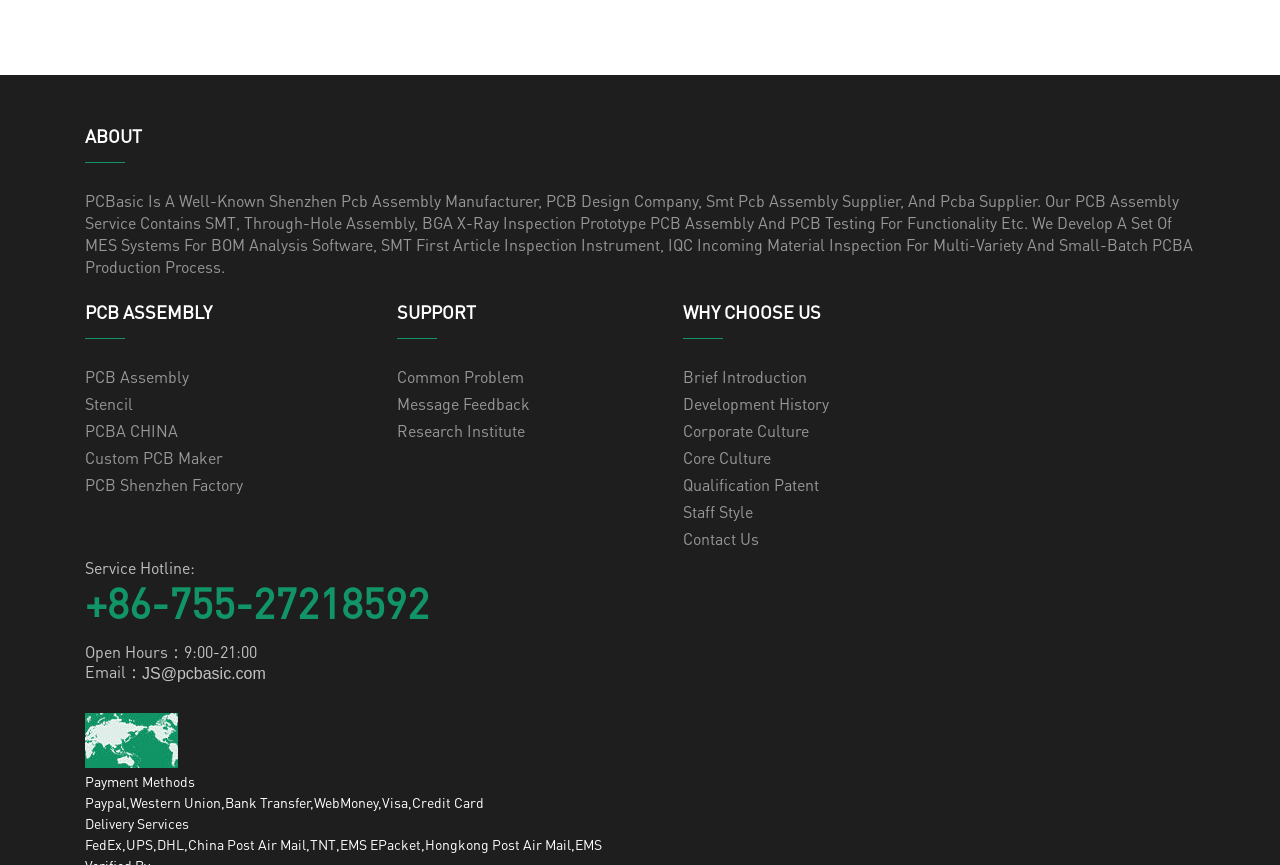Identify and provide the bounding box for the element described by: "Development history".

[0.534, 0.454, 0.648, 0.478]